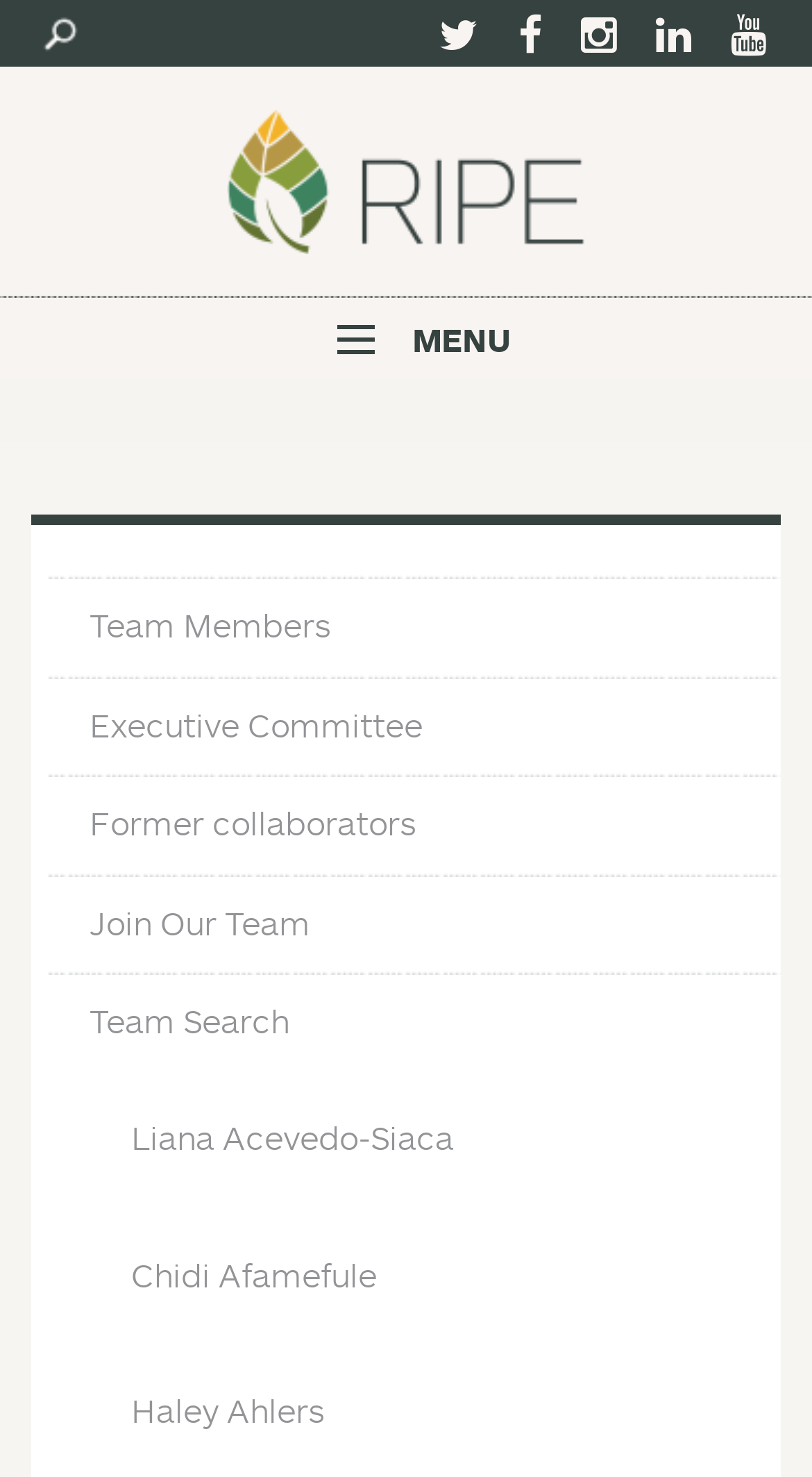Provide the bounding box coordinates of the HTML element this sentence describes: "Liana Acevedo-Siaca". The bounding box coordinates consist of four float numbers between 0 and 1, i.e., [left, top, right, bottom].

[0.11, 0.739, 0.956, 0.803]